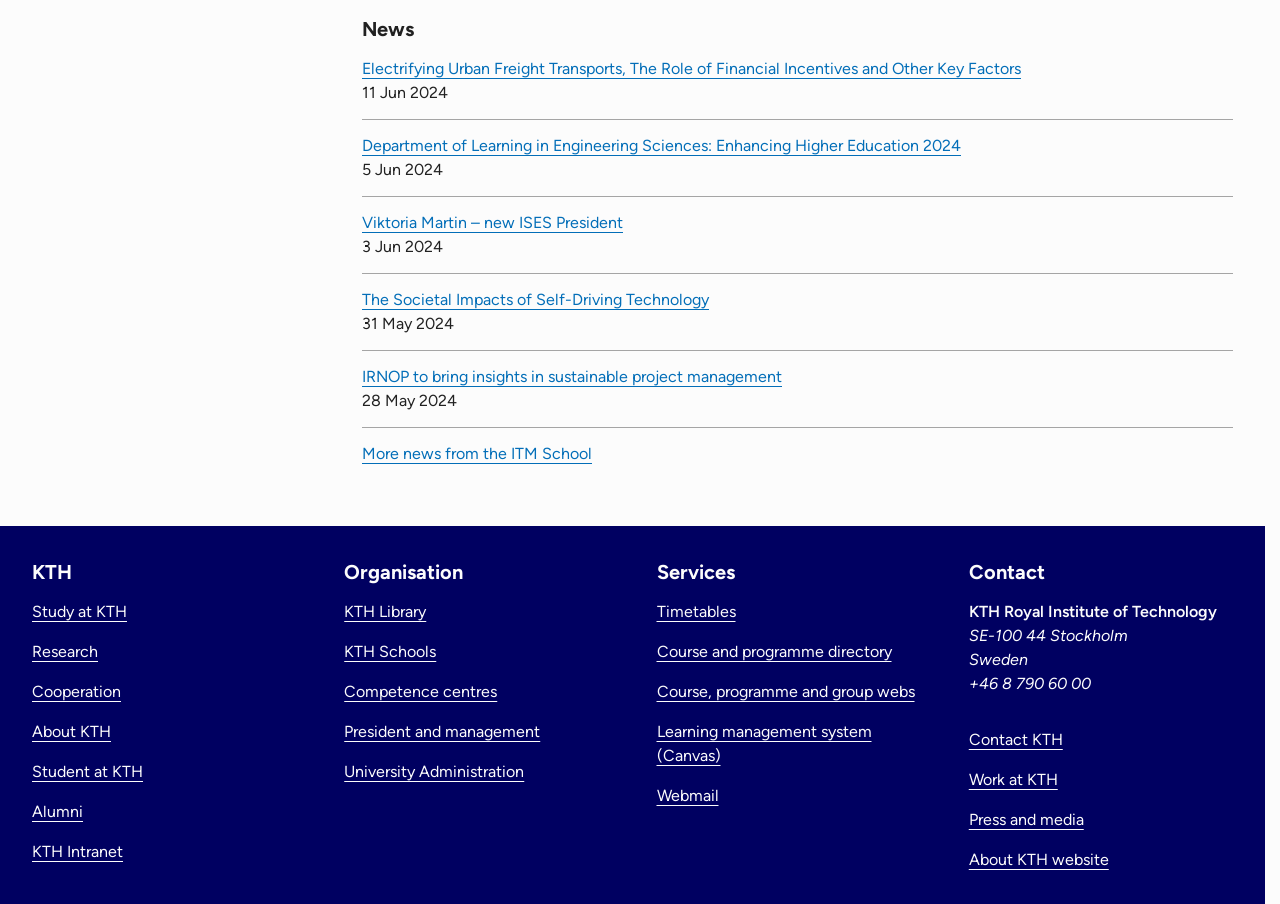Find the bounding box coordinates for the HTML element specified by: "Press and media".

[0.757, 0.896, 0.847, 0.917]